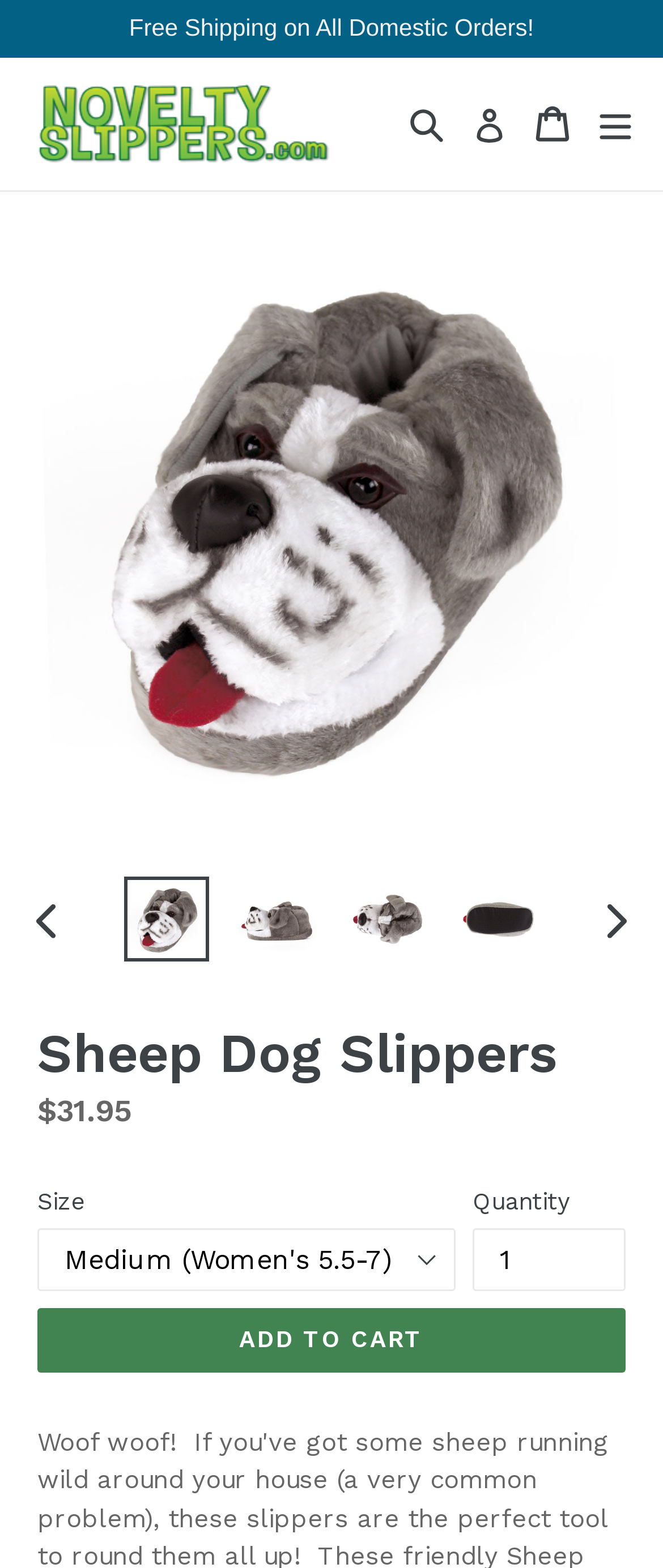Could you highlight the region that needs to be clicked to execute the instruction: "Search for something"?

[0.603, 0.044, 0.685, 0.115]